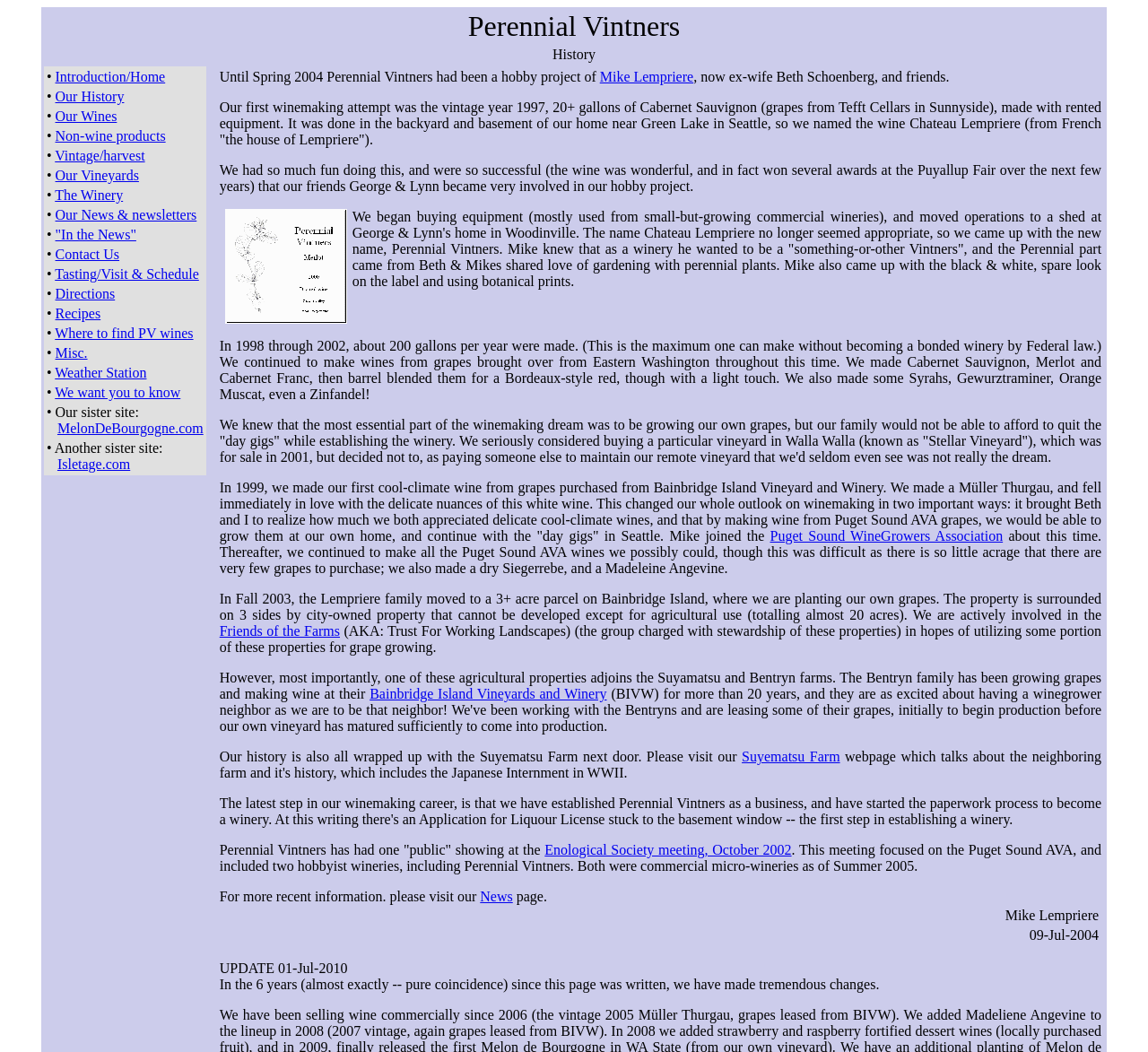Examine the image carefully and respond to the question with a detailed answer: 
What type of wine was made in 1999?

According to the text, in 1999, the winery made their first cool-climate wine from grapes purchased from Bainbridge Island Vineyard and Winery, which was a Müller Thurgau.